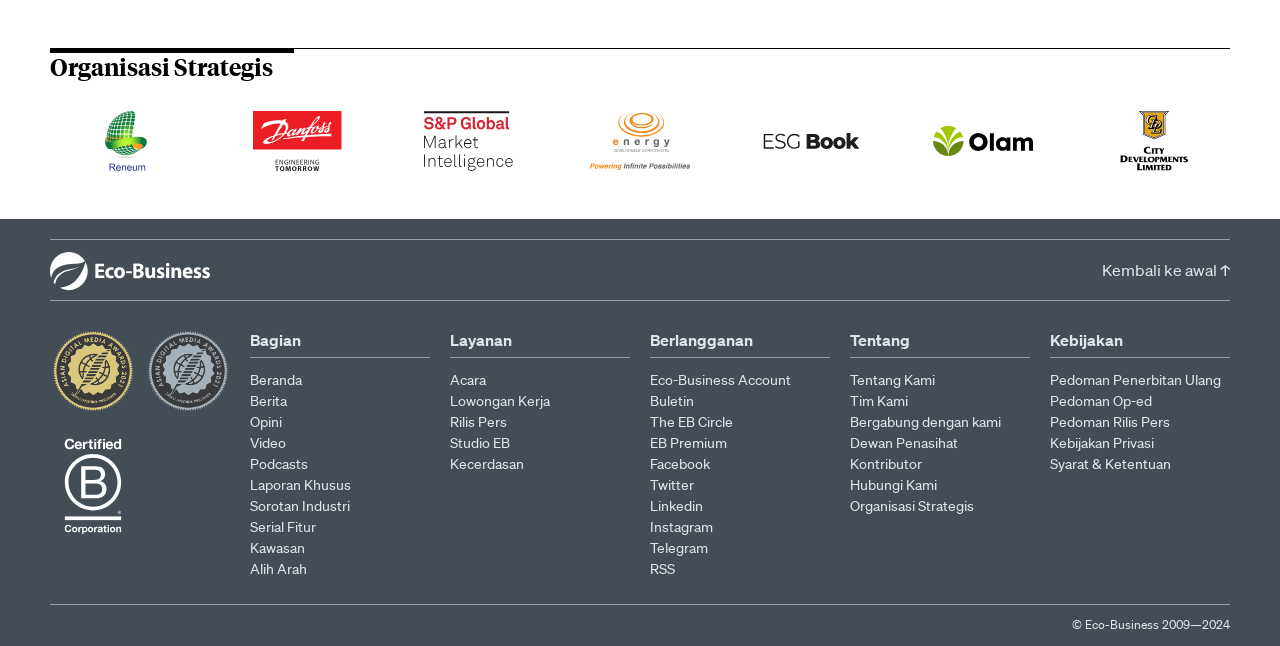Reply to the question with a brief word or phrase: What is the name of the organization at the top of the page?

Eco-Business